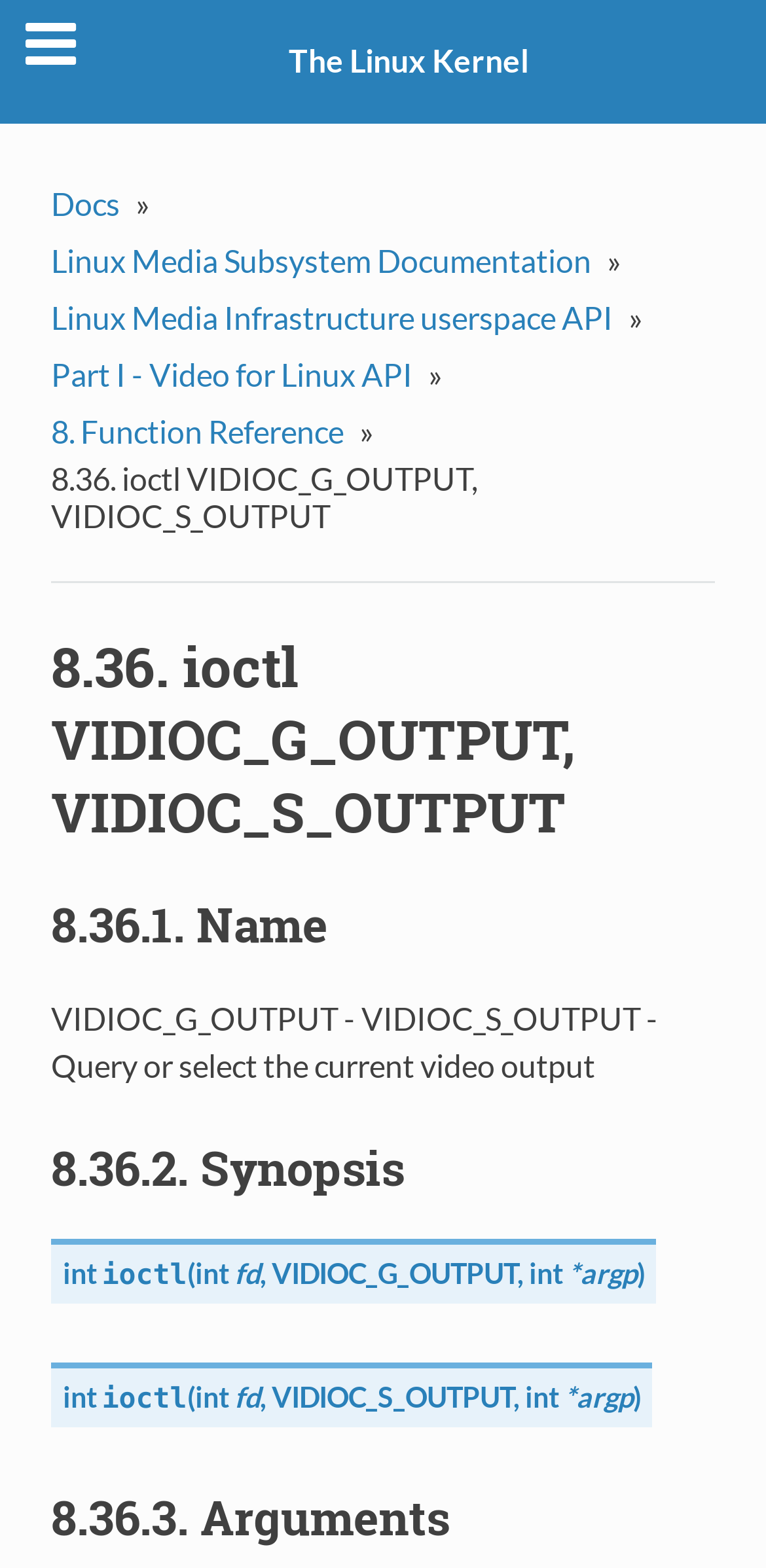How many arguments does ioctl VIDIOC_S_OUTPUT take?
Please provide a detailed answer to the question.

The ioctl VIDIOC_S_OUTPUT takes three arguments: fd, VIDIOC_S_OUTPUT, and int *argp, as mentioned in the syntax 'int ioctl(fd, VIDIOC_S_OUTPUT, int *argp)'.